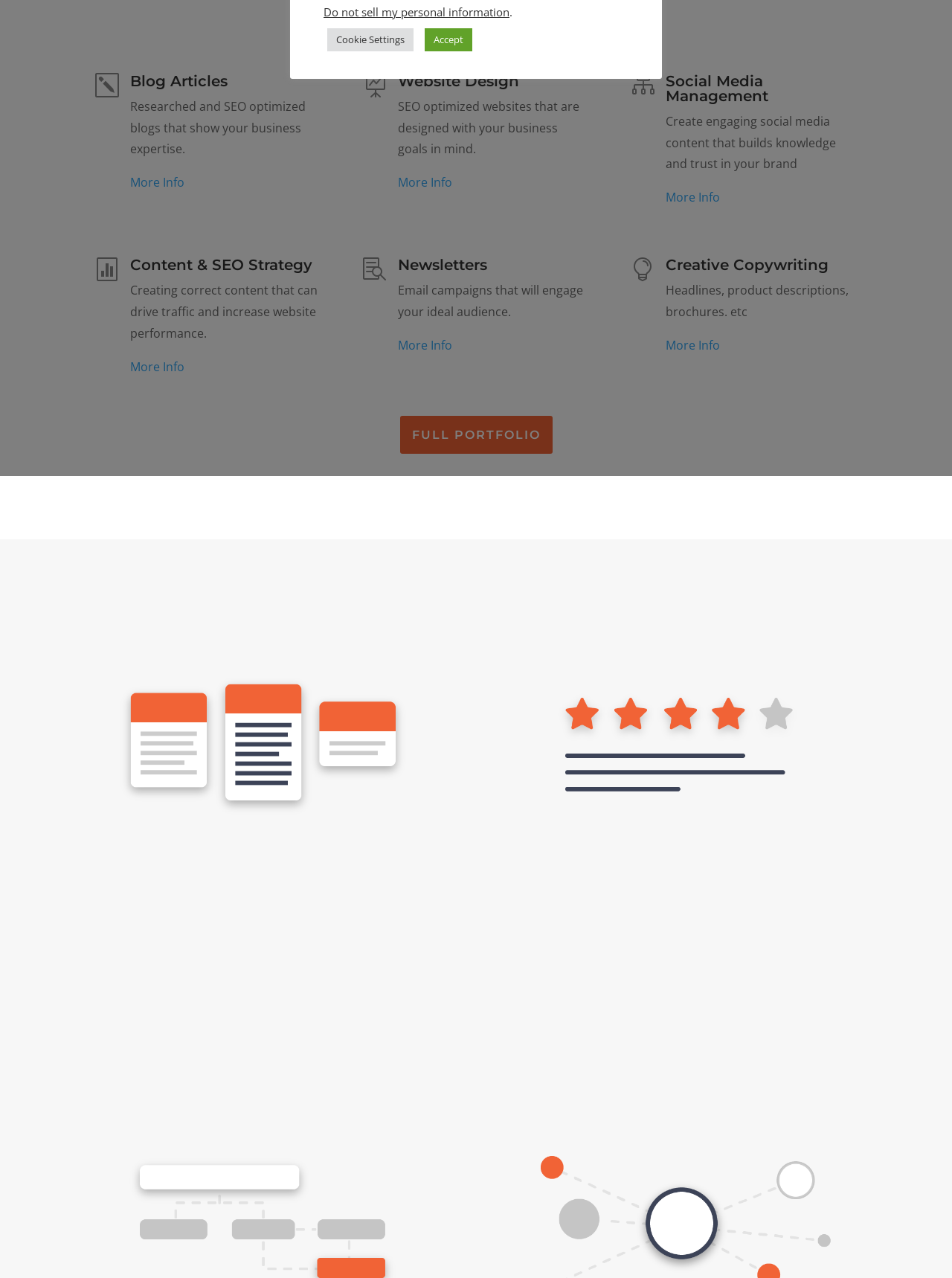Given the description: "More Info", determine the bounding box coordinates of the UI element. The coordinates should be formatted as four float numbers between 0 and 1, [left, top, right, bottom].

[0.418, 0.264, 0.475, 0.276]